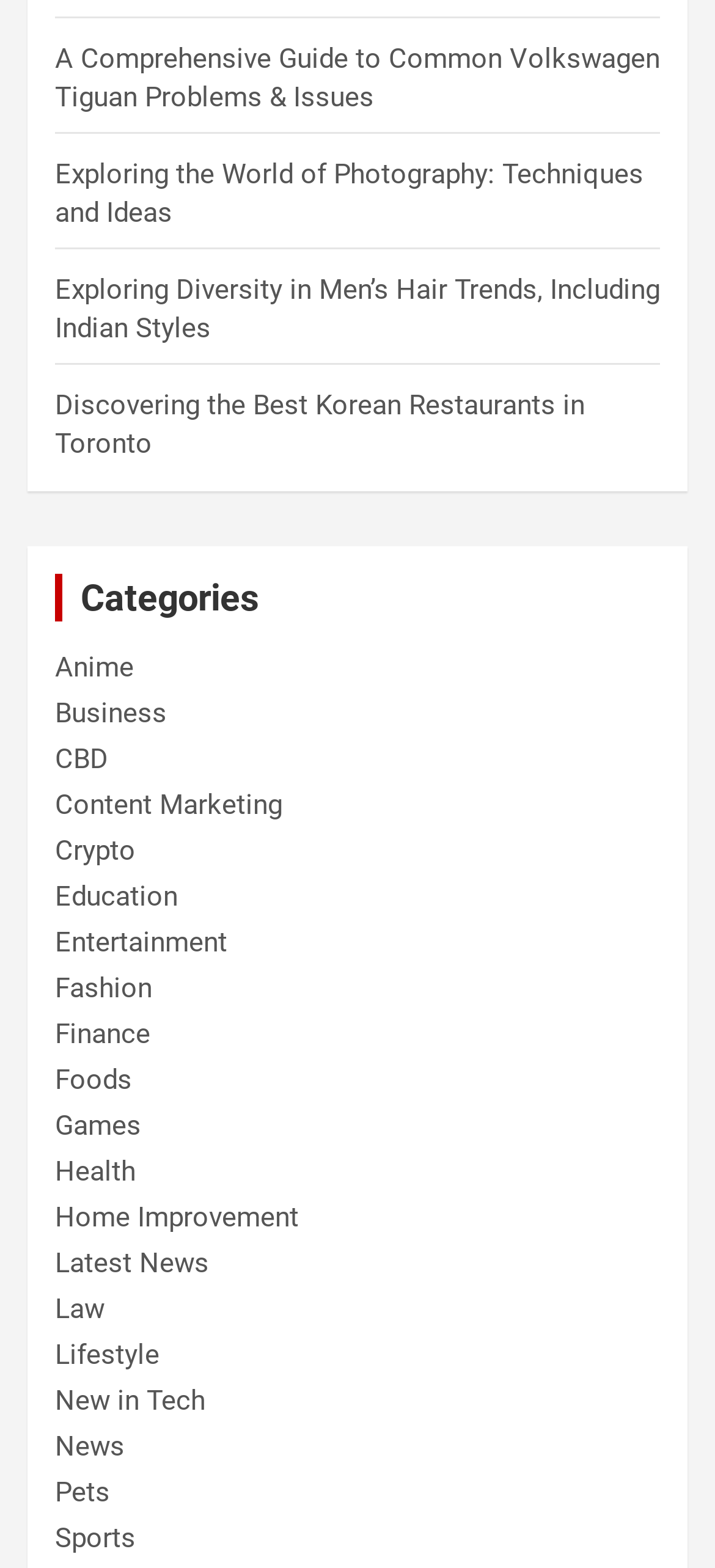What is the last category listed on the webpage?
Please provide a single word or phrase answer based on the image.

Sports